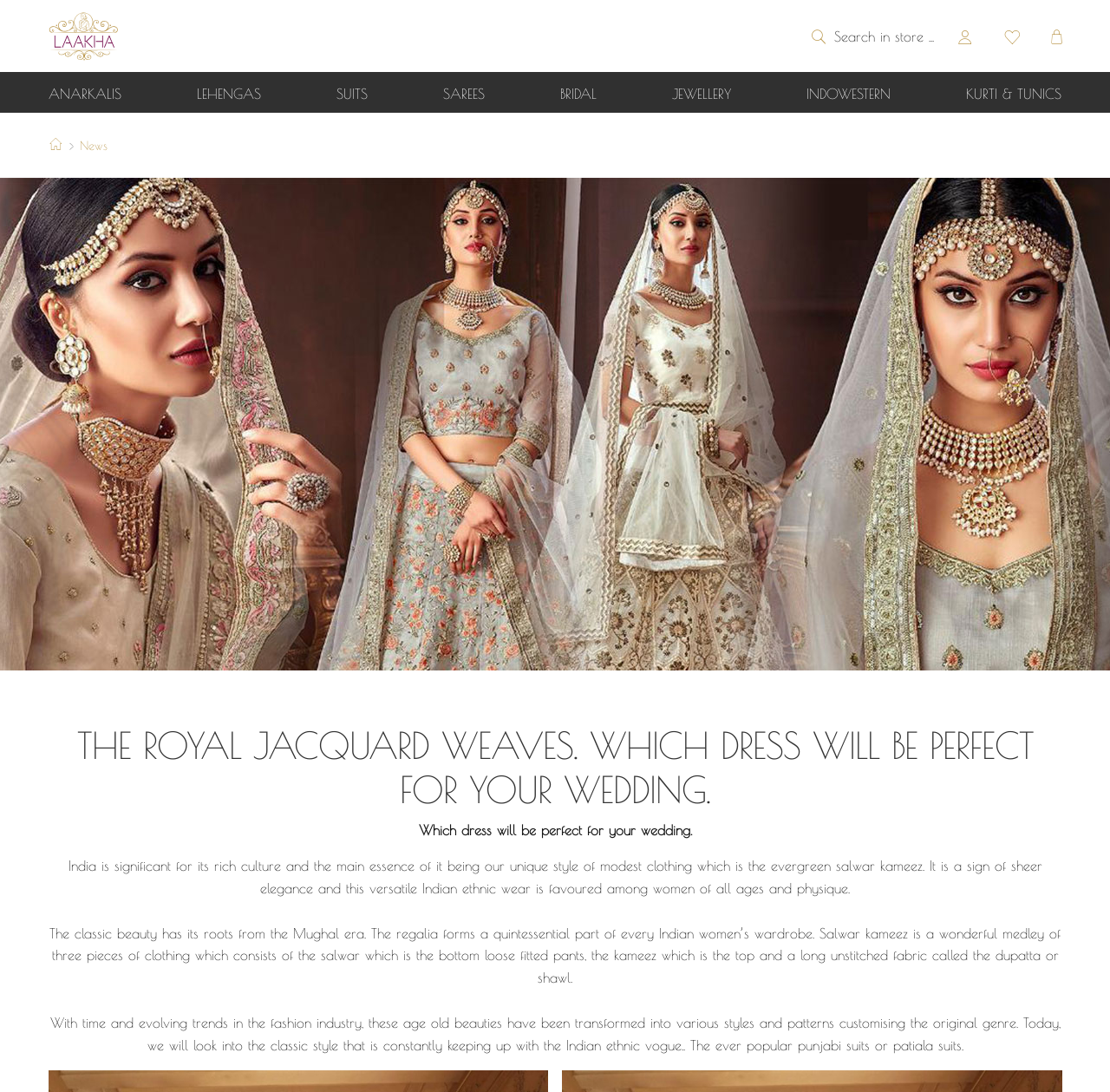What is the purpose of the search box on the webpage?
Please respond to the question with a detailed and thorough explanation.

The search box on the webpage has a placeholder text 'Search in store...', indicating that it is meant for users to search for specific products or items within the online store.